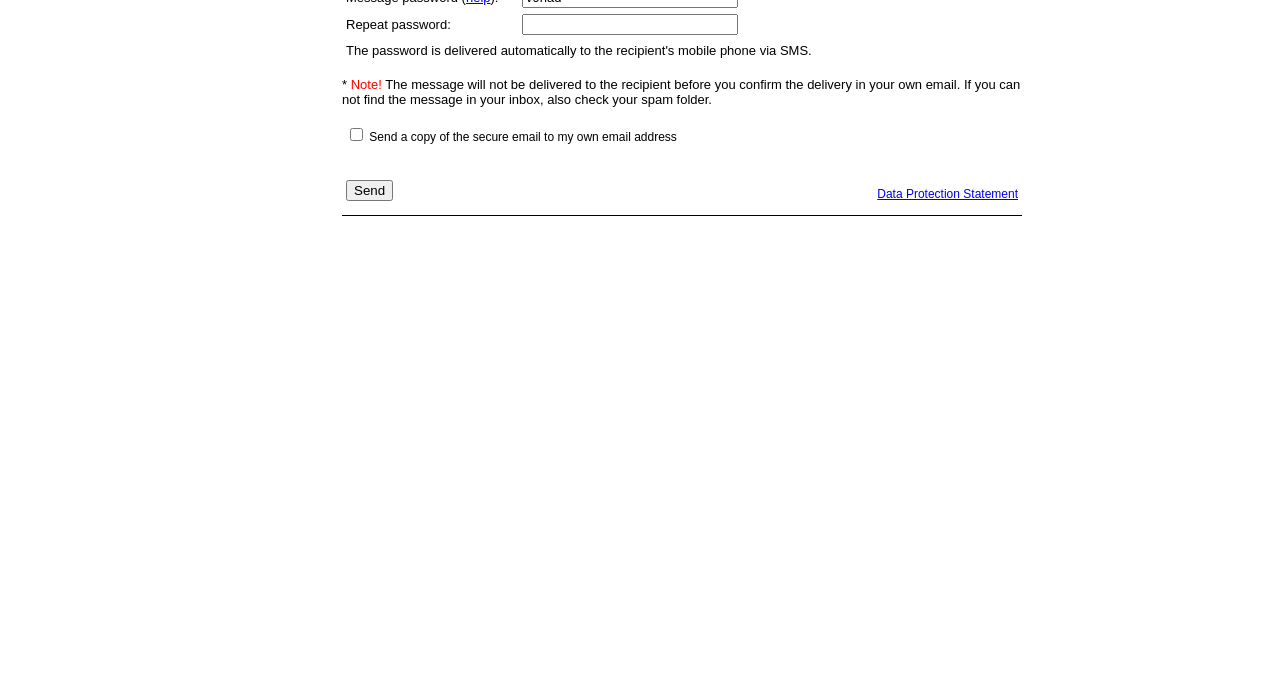Determine the bounding box coordinates for the HTML element mentioned in the following description: "aria-label="Send" value="Send"". The coordinates should be a list of four floats ranging from 0 to 1, represented as [left, top, right, bottom].

[0.27, 0.257, 0.307, 0.287]